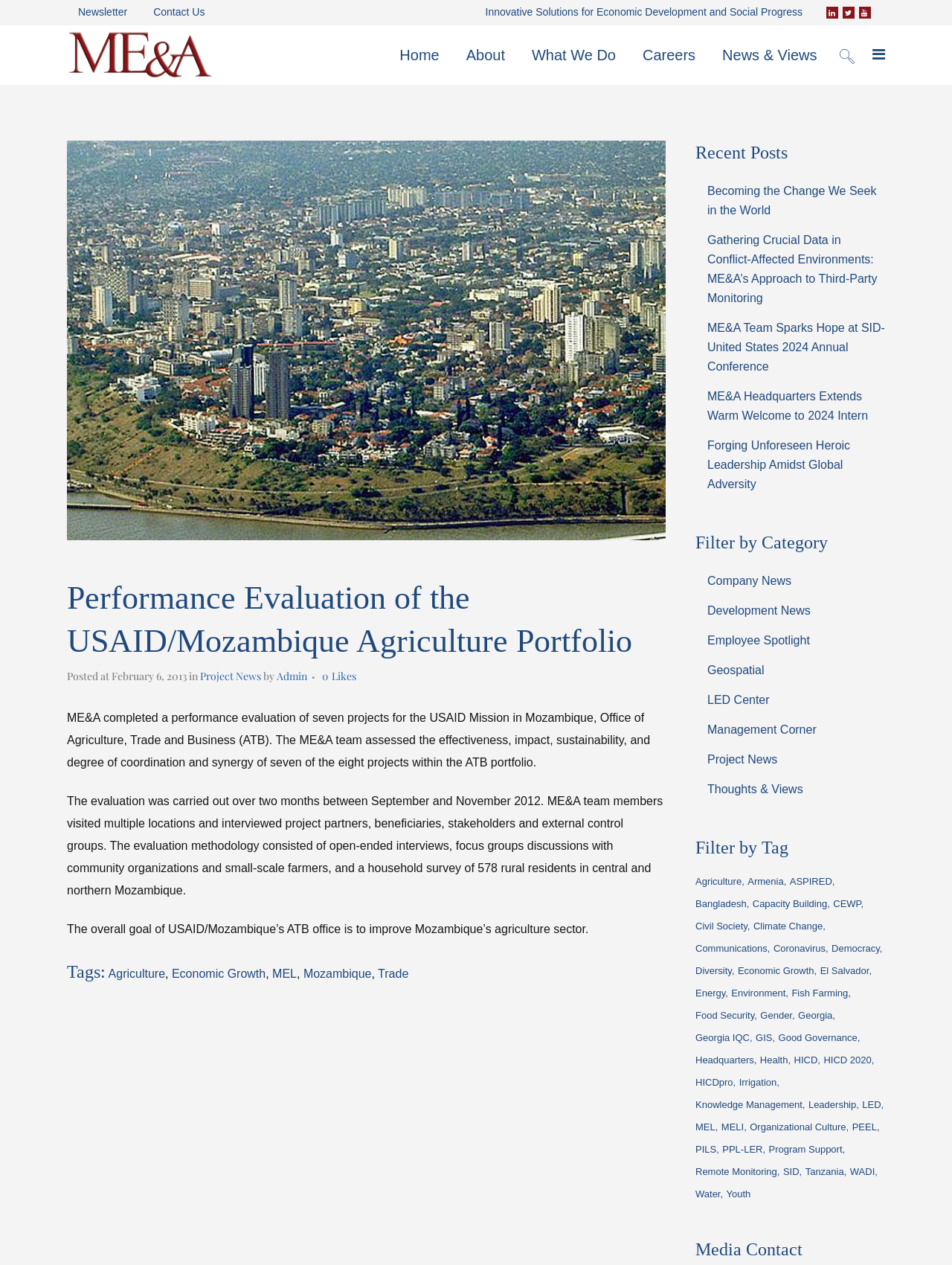What is the category of the first recent post?
Using the image as a reference, answer with just one word or a short phrase.

Project News